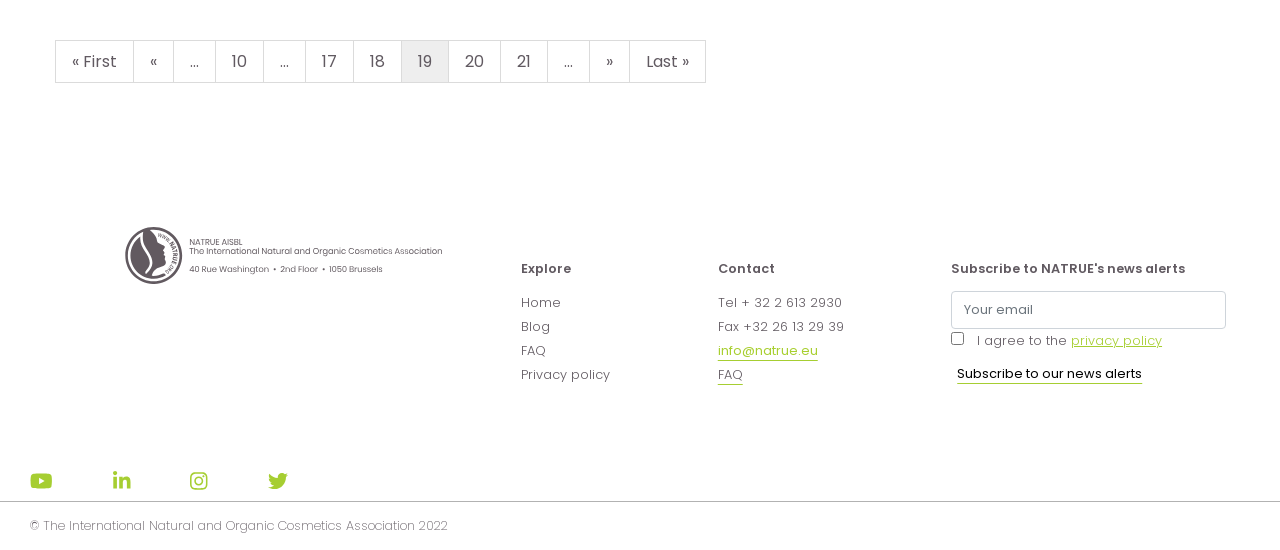Given the element description FAQ, predict the bounding box coordinates for the UI element in the webpage screenshot. The format should be (top-left x, top-left y, bottom-right x, bottom-right y), and the values should be between 0 and 1.

[0.407, 0.623, 0.427, 0.654]